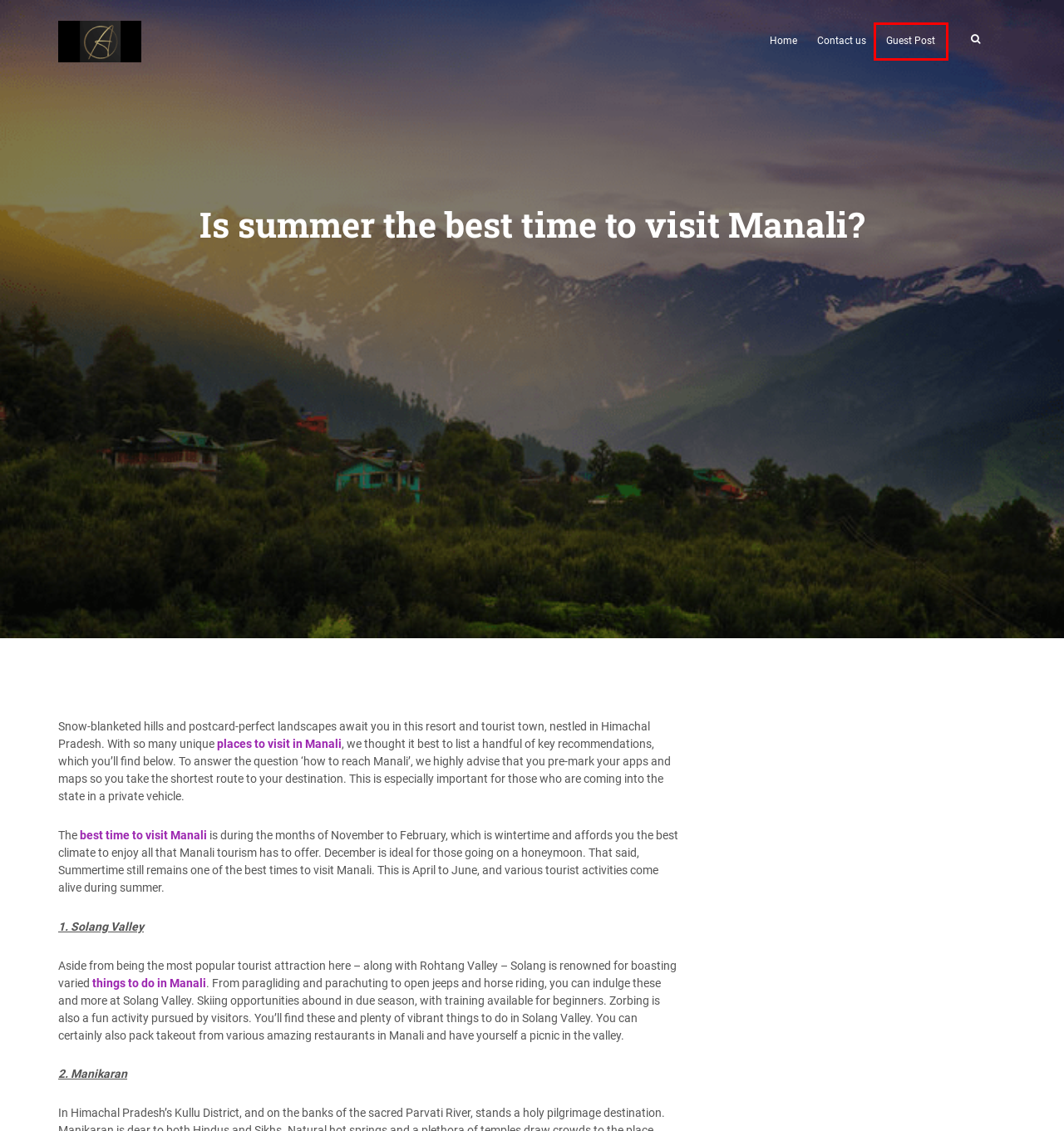You have a screenshot of a webpage with an element surrounded by a red bounding box. Choose the webpage description that best describes the new page after clicking the element inside the red bounding box. Here are the candidates:
A. things to do in Manali Archives - Information Resource Hub for Life
B. Guest Post
C. best time to visit Manali Archives - Information Resource Hub for Life
D. Privacy Policy – Akismet
E. Digital Marketing Services SMO SEM SEO PPC Content App Website Design Development
F. All Listening - Information Resource Hub for Life
G. Privacy Policy for as-samee.com : Our Privacy Policy: A Commitment to Your Privacy
H. Why You Need Family Outings?

B